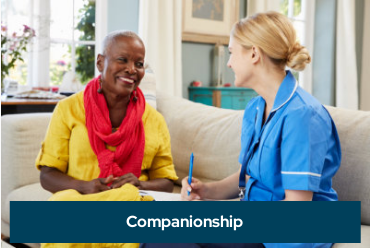What is the atmosphere of the room?
Refer to the screenshot and respond with a concise word or phrase.

Well-lit and inviting